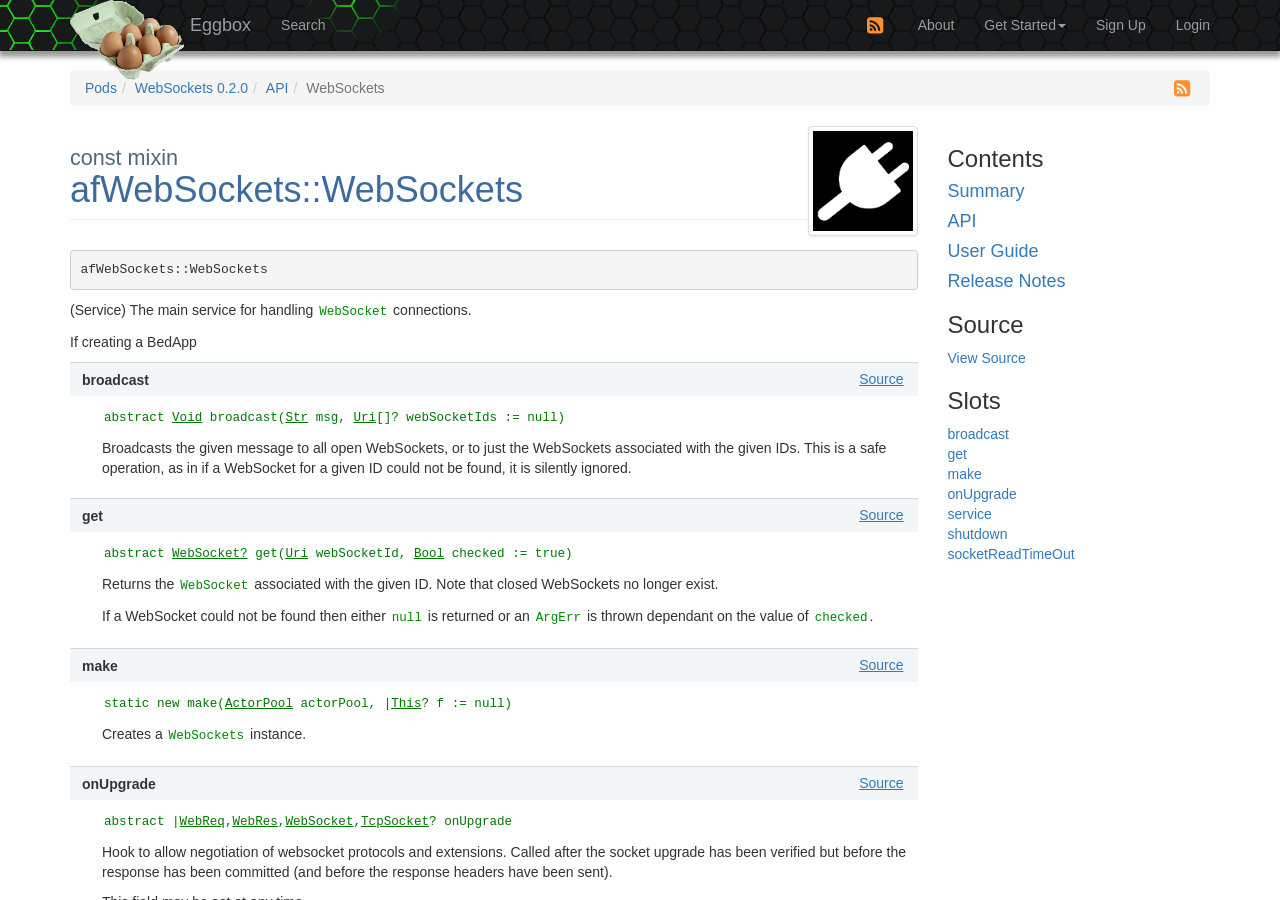Determine the bounding box coordinates for the HTML element mentioned in the following description: "Search". The coordinates should be a list of four floats ranging from 0 to 1, represented as [left, top, right, bottom].

[0.208, 0.0, 0.266, 0.056]